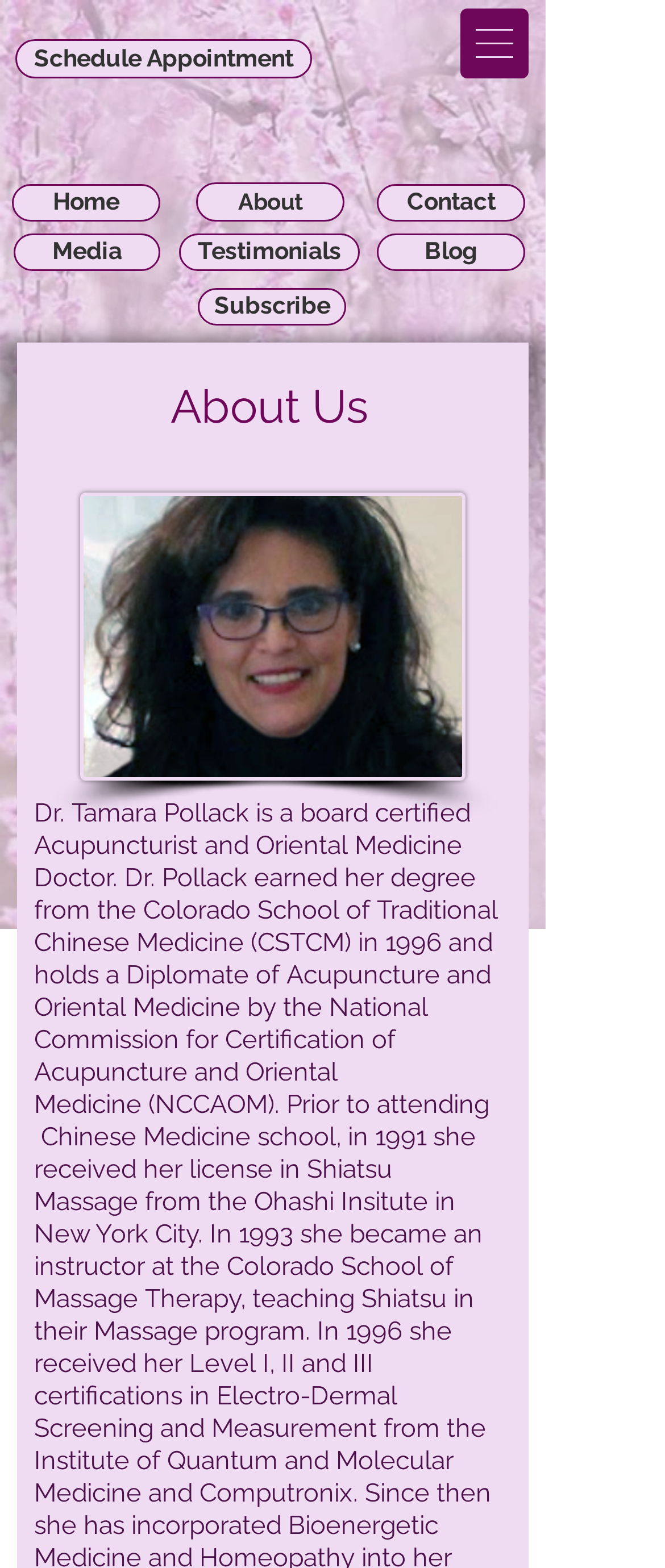Identify the bounding box coordinates of the section that should be clicked to achieve the task described: "explore 'Uncategorized 412' category".

None